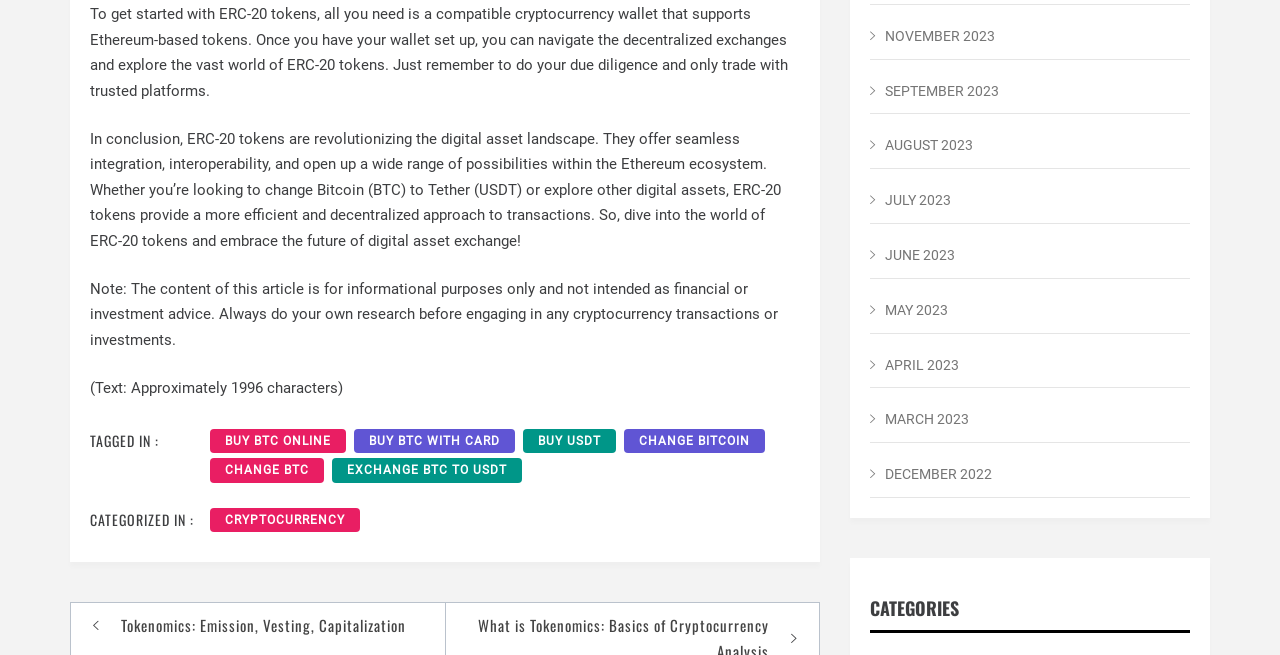Provide a brief response in the form of a single word or phrase:
What is the purpose of the links in the footer?

Cryptocurrency transactions